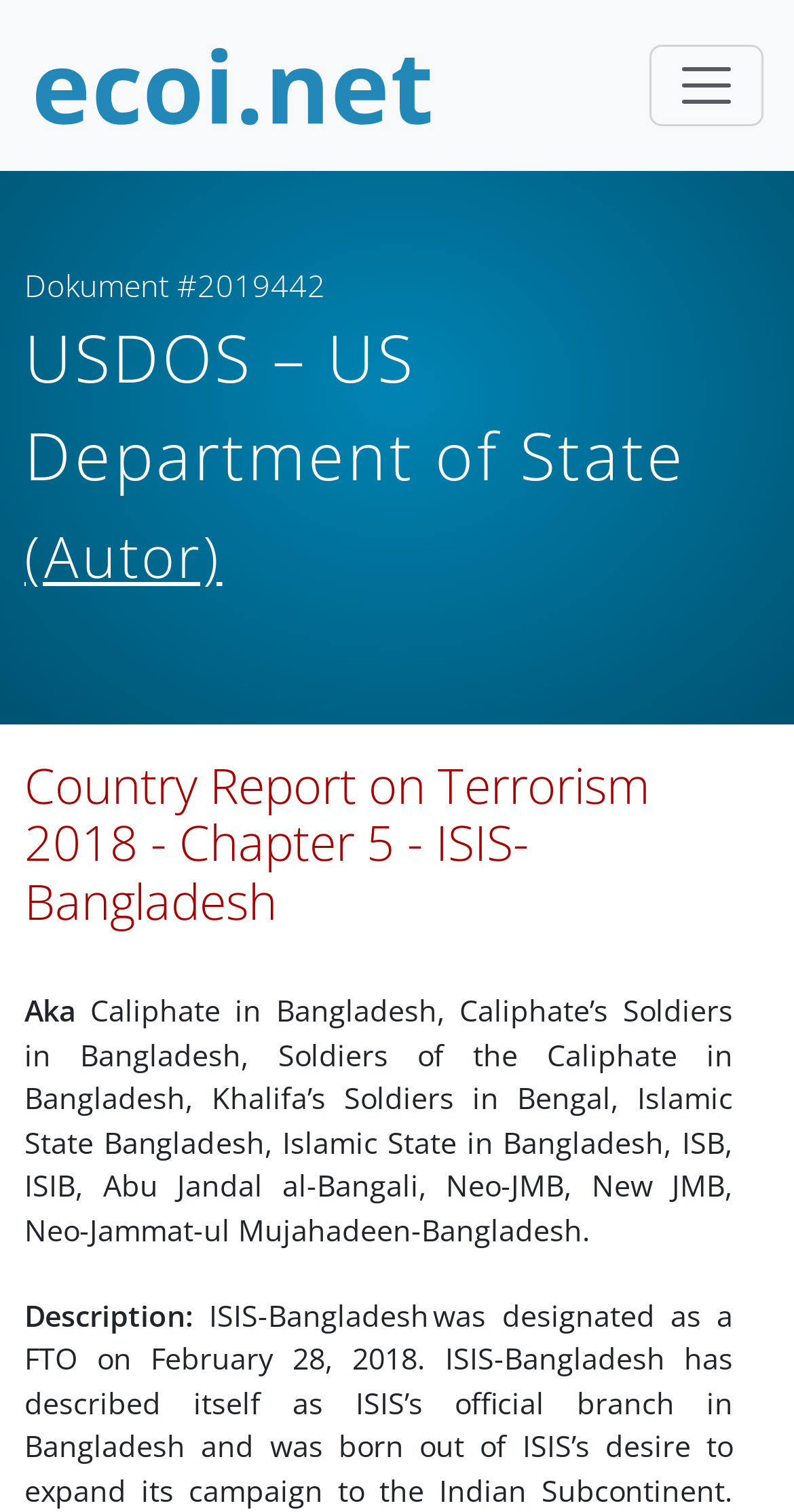Describe in detail what you see on the webpage.

The webpage appears to be a document page from the US Department of State, specifically the Country Report on Terrorism 2018, Chapter 5, focusing on ISIS-Bangladesh. 

At the top left, there is a link to "ecoi.net" accompanied by an image of the same name. To the right of this, there is a button labeled "Navigation umschalten" which, when expanded, controls the ecoiMainMenuCollapsible. 

Below these elements, there are three lines of text: "Dokument #2019442" on the first line, "USDOS – US Department of State (Autor)" on the second line, and "(Autor)" on the third line. 

Further down, there is a heading that spans most of the width of the page, titled "Country Report on Terrorism 2018 - Chapter 5 - ISIS-Bangladesh". 

Below the heading, there are several lines of text. The first line contains the word "Aka", followed by a list of aliases for ISIS-Bangladesh, including "Caliphate in Bangladesh", "Caliphate’s Soldiers in Bangladesh", and others. 

Finally, there is a line of text labeled "Description:", which appears to be the start of a section describing ISIS-Bangladesh.